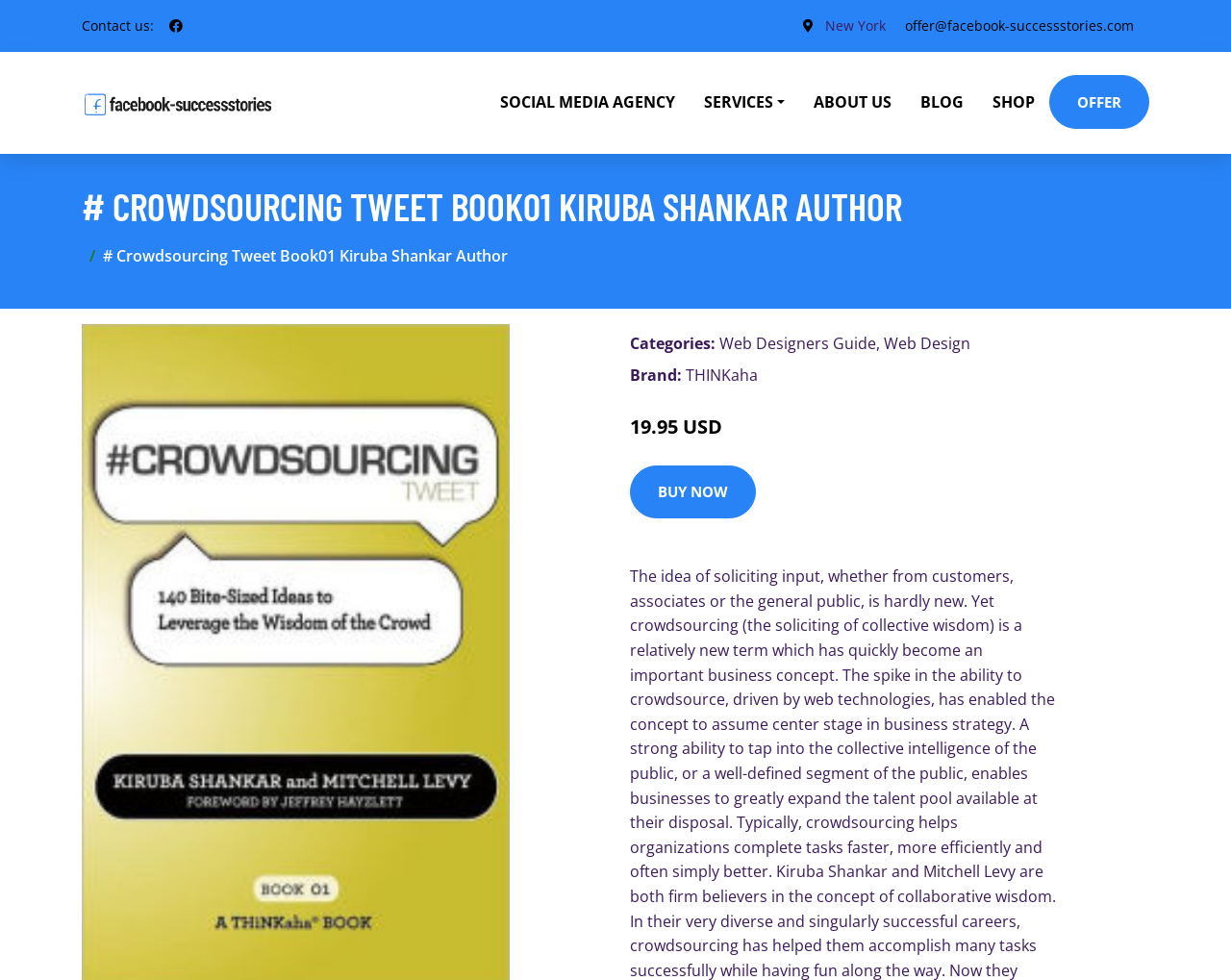What is the brand of the book?
Provide an in-depth answer to the question, covering all aspects.

The question asks for the brand of the book. By looking at the webpage, we can see that the brand of the book is 'THINKaha', which is located near the 'Categories:' section.